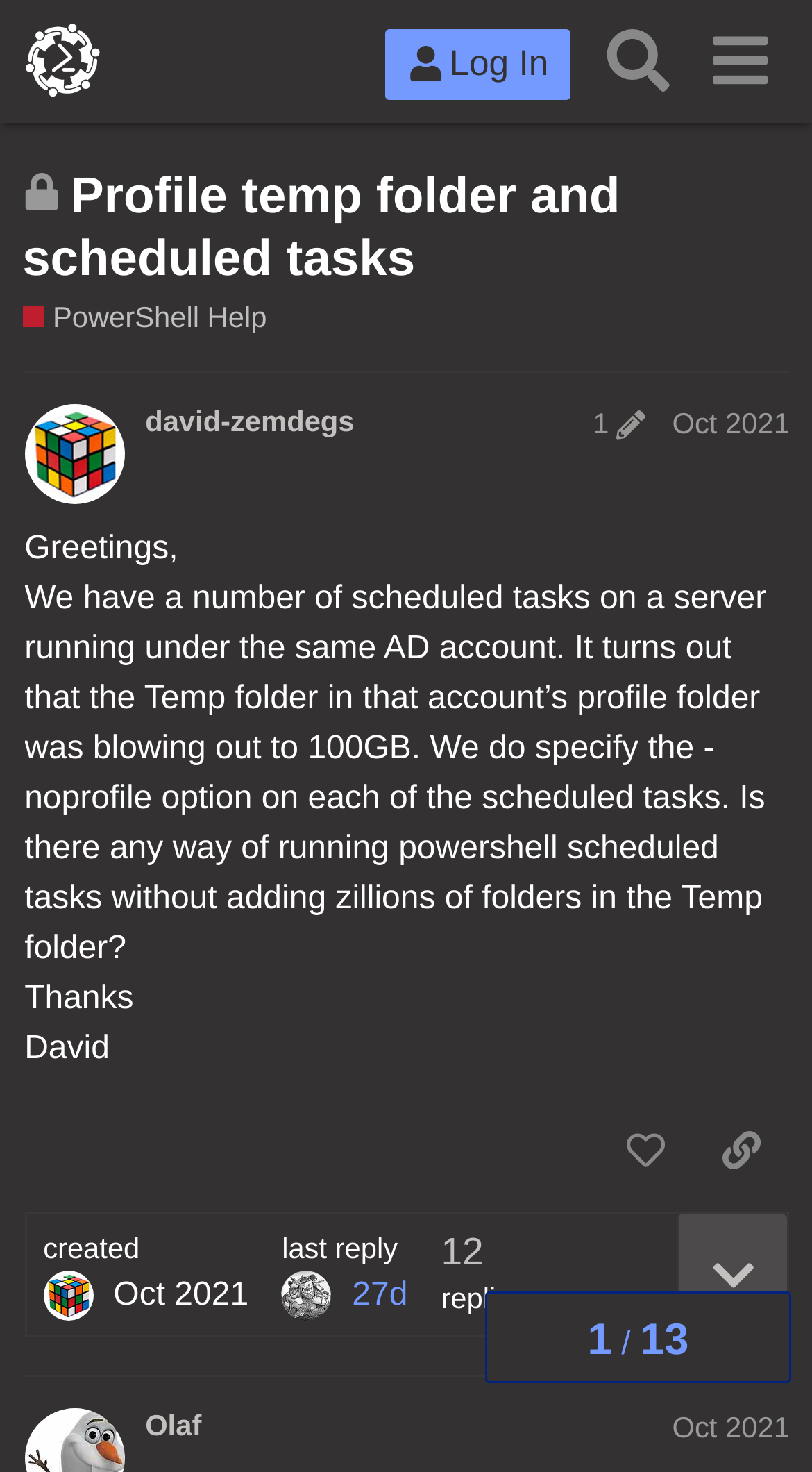Identify the bounding box coordinates necessary to click and complete the given instruction: "Log in to the forum".

[0.474, 0.02, 0.704, 0.068]